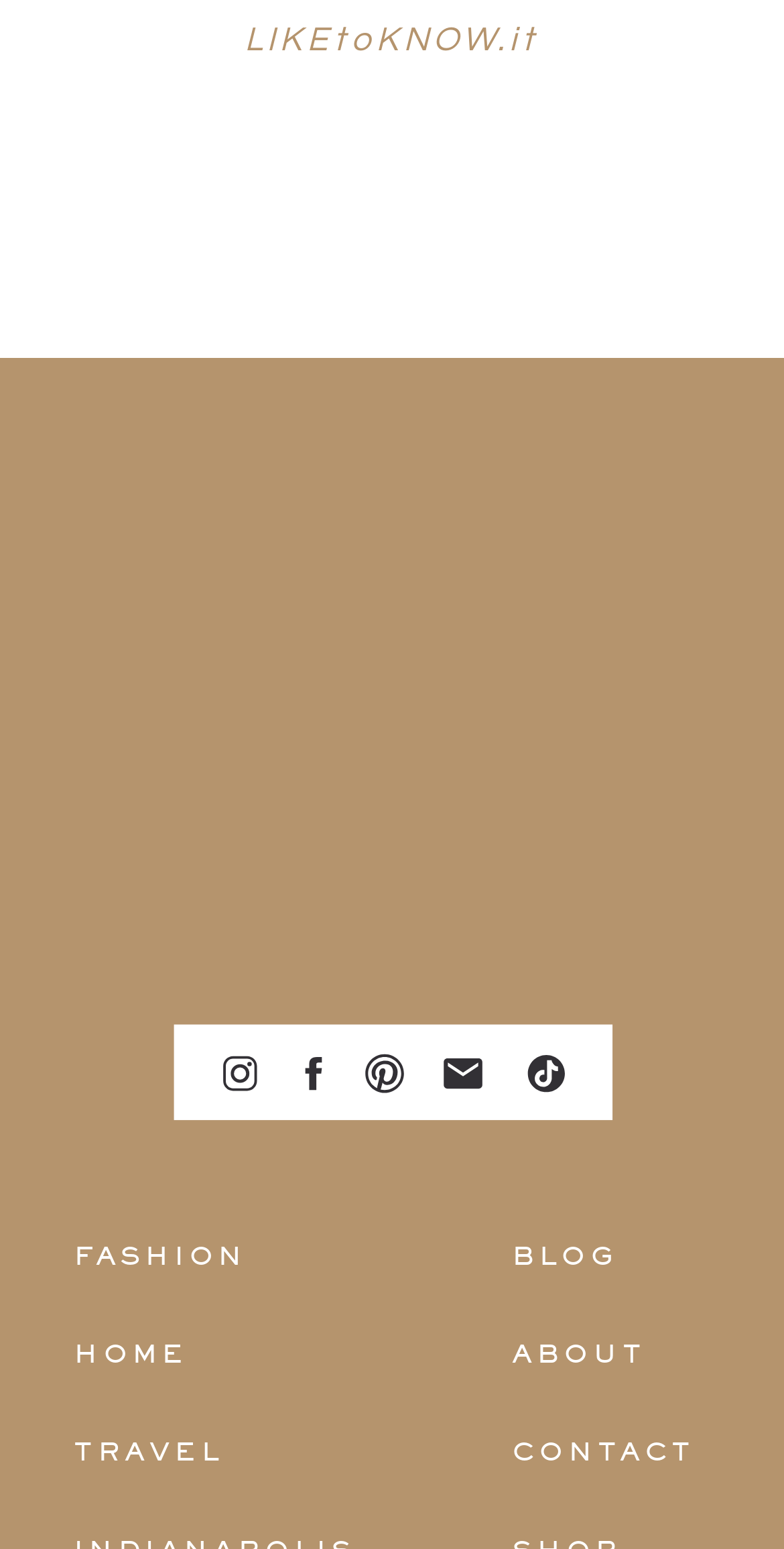Please determine the bounding box coordinates of the clickable area required to carry out the following instruction: "explore TRAVEL section". The coordinates must be four float numbers between 0 and 1, represented as [left, top, right, bottom].

[0.094, 0.924, 0.428, 0.956]